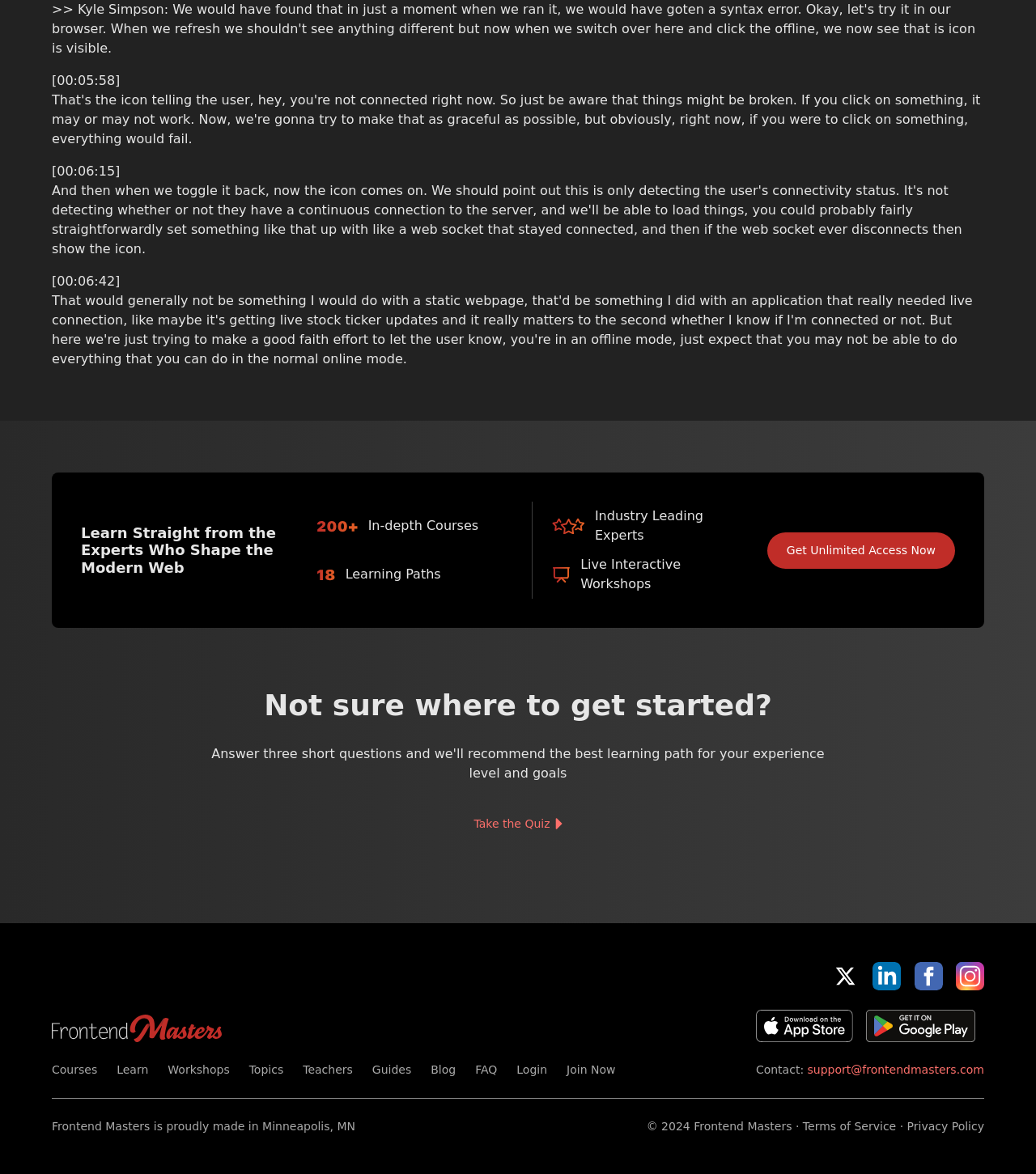How many items are listed in the 'In-depth Courses' section?
Using the image as a reference, answer the question in detail.

The 'In-depth Courses' section has three items listed, as indicated by the StaticText element with the text '3'.